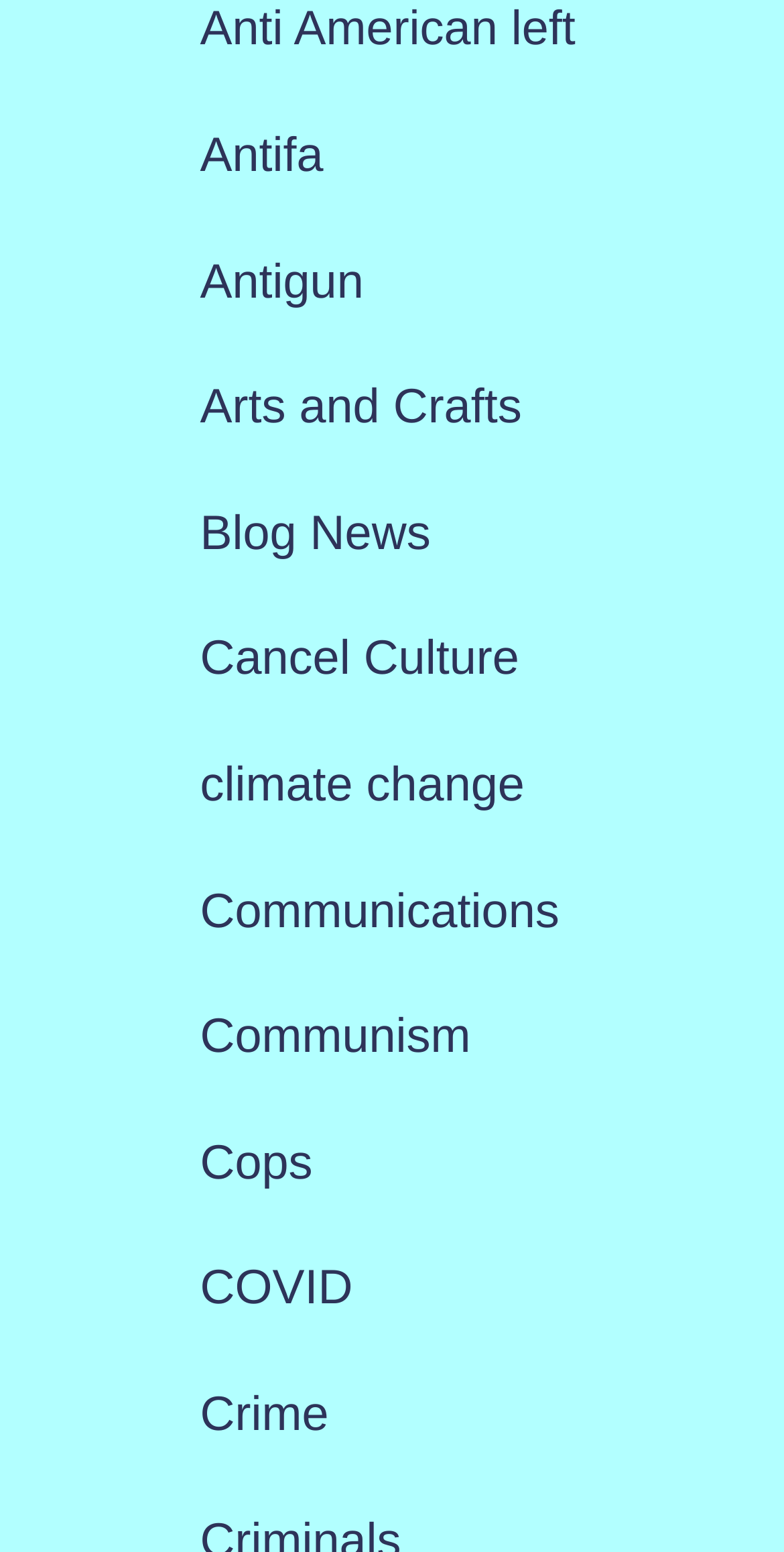Please identify the bounding box coordinates of the element's region that I should click in order to complete the following instruction: "click on Anti American left". The bounding box coordinates consist of four float numbers between 0 and 1, i.e., [left, top, right, bottom].

[0.255, 0.002, 0.734, 0.037]